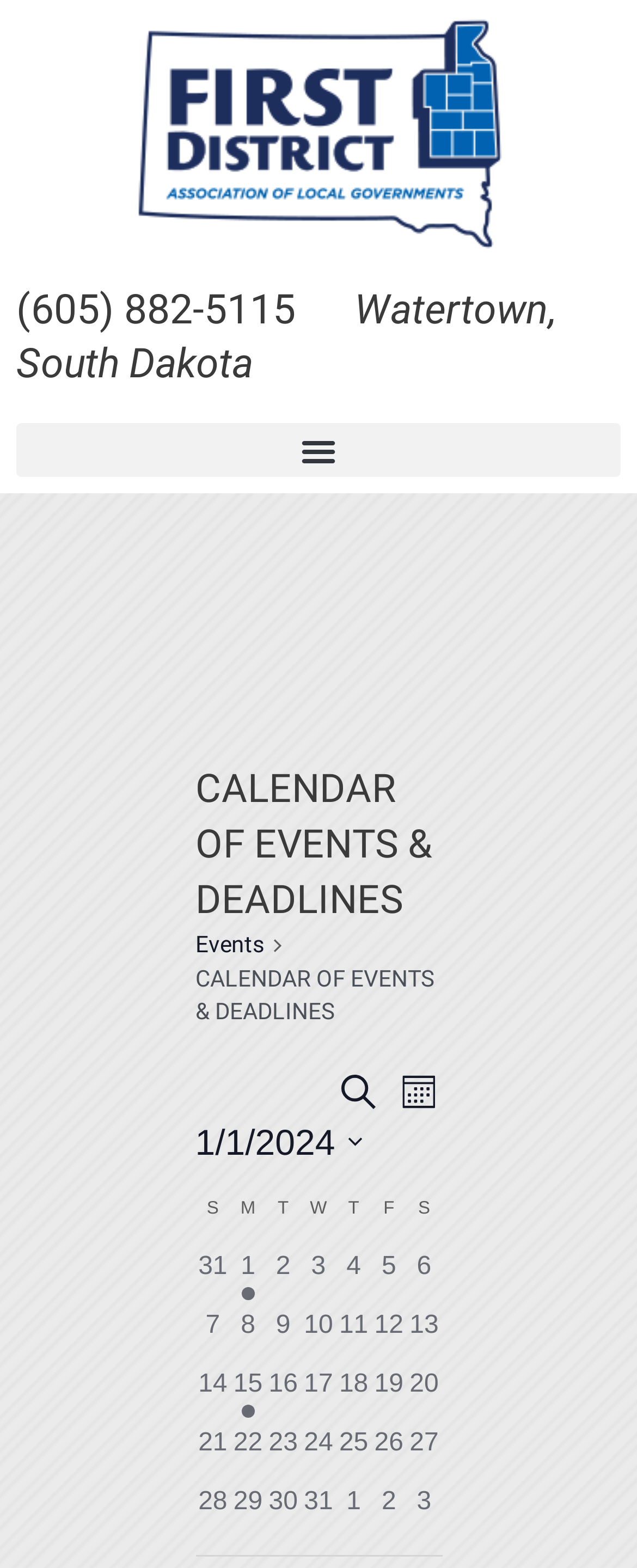Pinpoint the bounding box coordinates of the element that must be clicked to accomplish the following instruction: "View events on January 1, 2024". The coordinates should be in the format of four float numbers between 0 and 1, i.e., [left, top, right, bottom].

[0.362, 0.796, 0.417, 0.834]